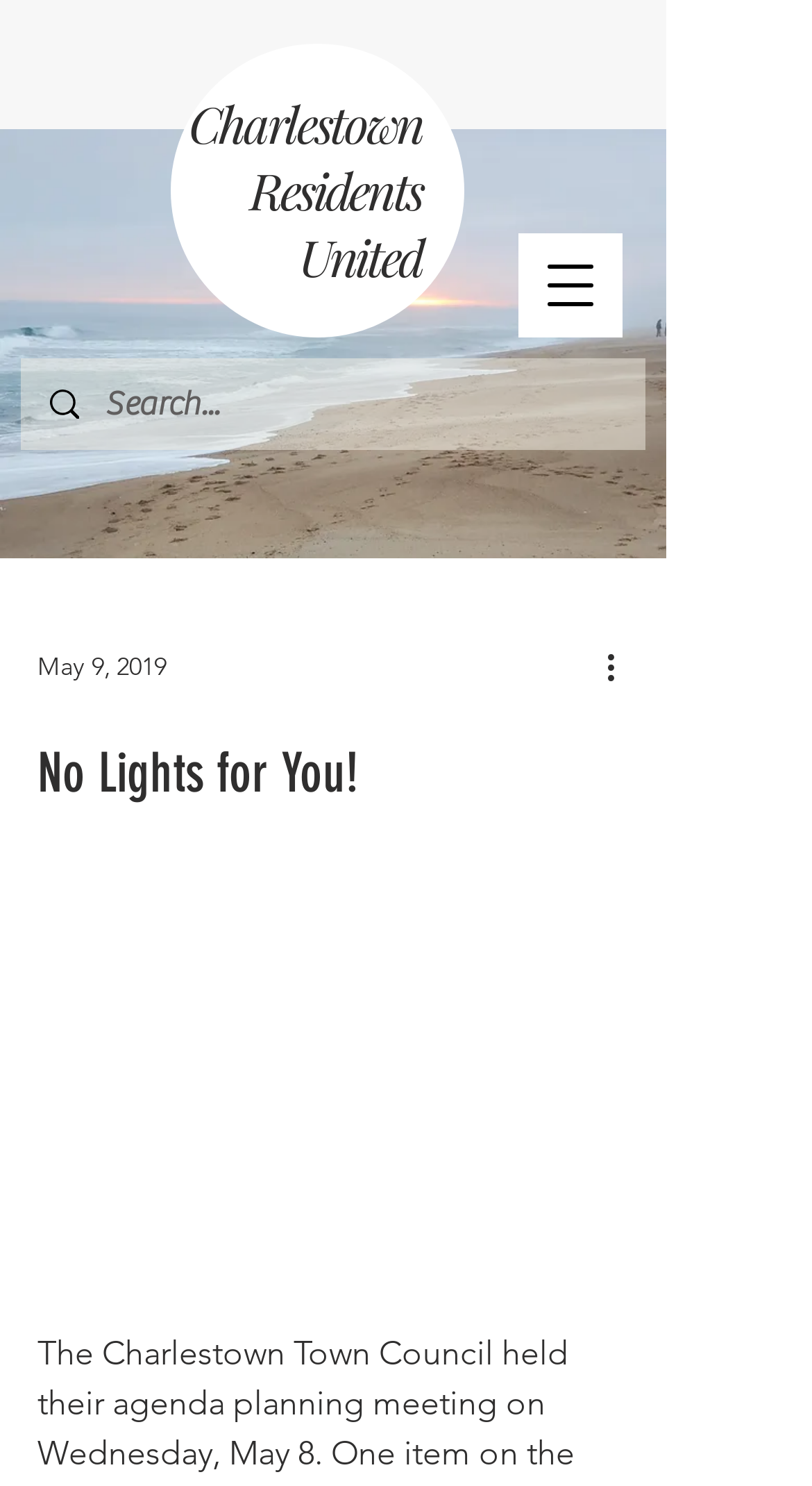Please study the image and answer the question comprehensively:
What is the purpose of the searchbox?

I found a searchbox element with the text 'Search...' at the coordinates [0.129, 0.241, 0.697, 0.303] which suggests that its purpose is to allow users to search for something on the webpage.